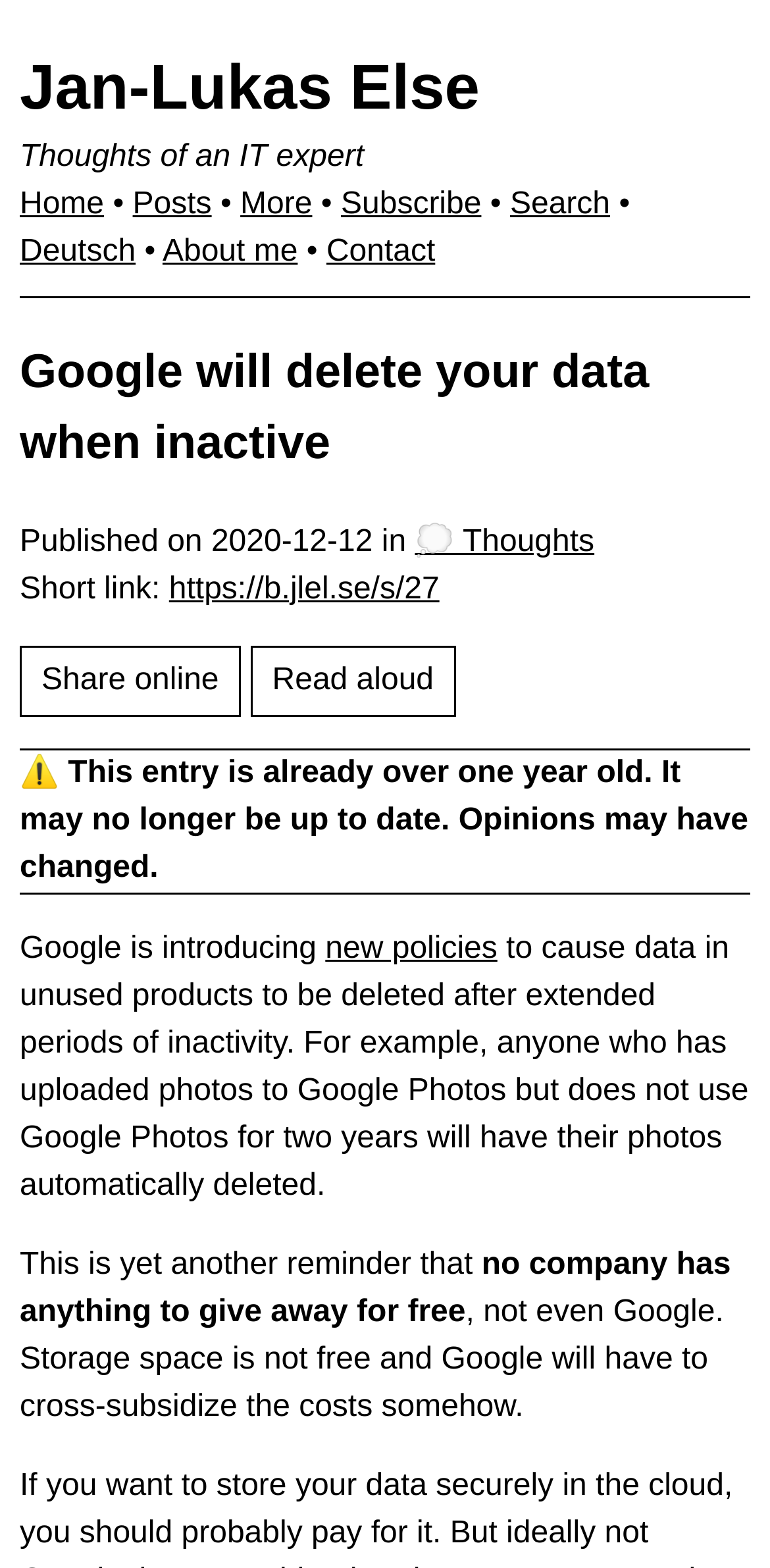What is the warning about the article? Examine the screenshot and reply using just one word or a brief phrase.

It may no longer be up to date